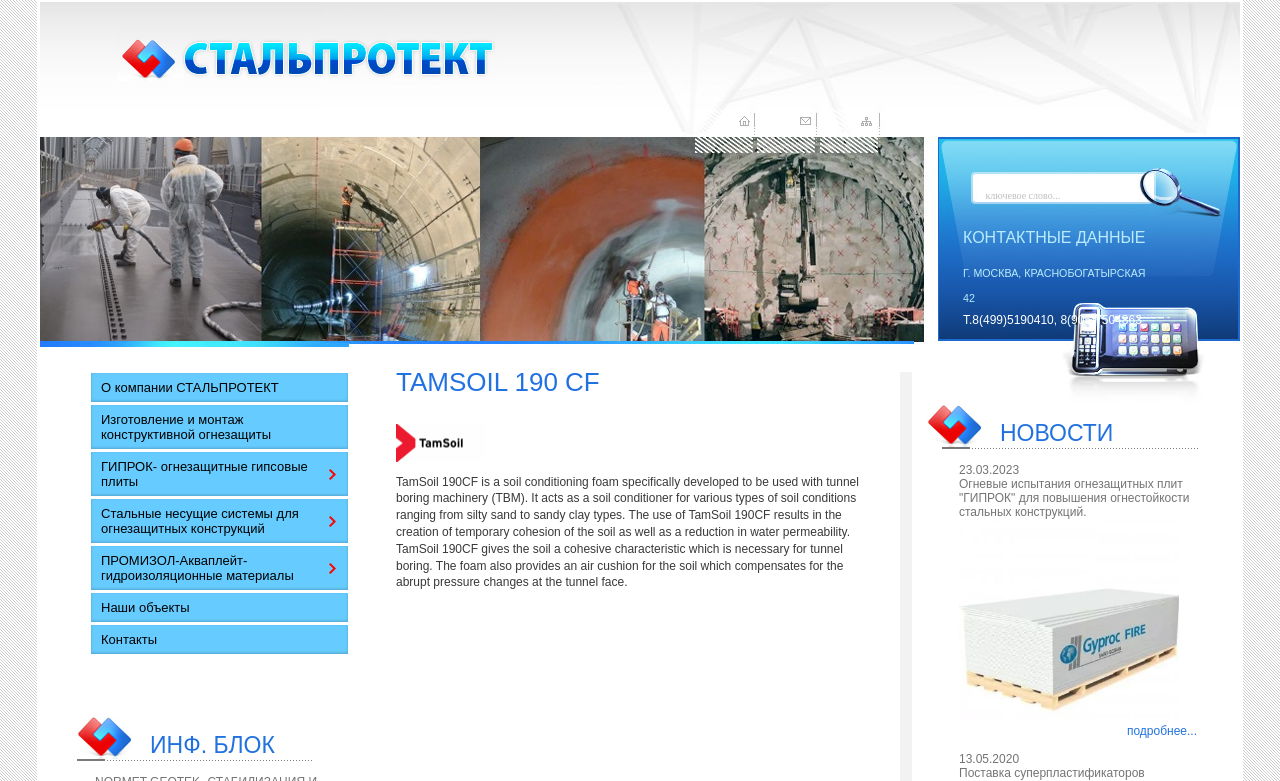What is the phone number mentioned on the webpage?
Using the details from the image, give an elaborate explanation to answer the question.

The phone number is mentioned in the text 'КОНТАКТНЫЕ ДАННЫЕ Г. МОСКВА, КРАСНОБОГАТЫРСКАЯ 42 Т.8(499)5190410, 8(905)7504863' which is a static text on the webpage.